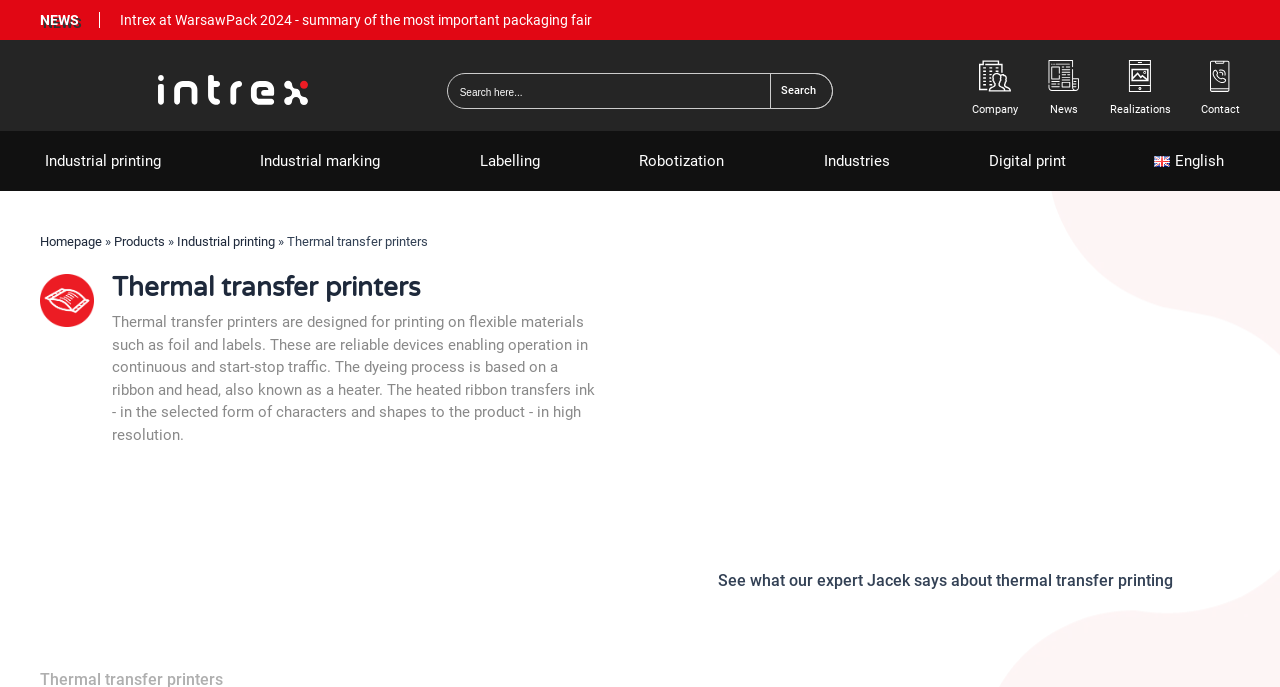Please respond to the question with a concise word or phrase:
What is the company name?

Intrex